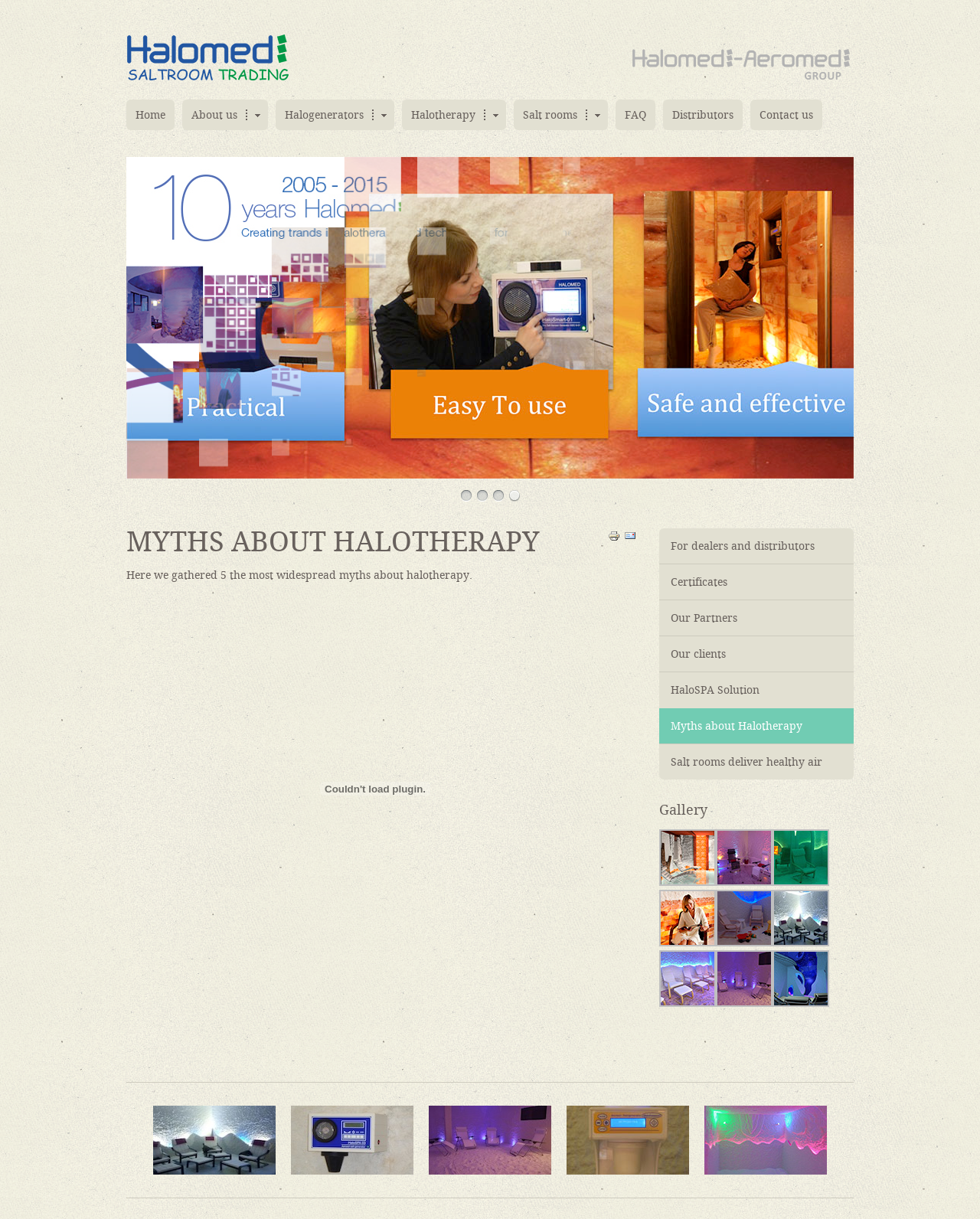Determine the bounding box coordinates of the clickable region to carry out the instruction: "Click the 'Sample image' link".

[0.672, 0.719, 0.73, 0.729]